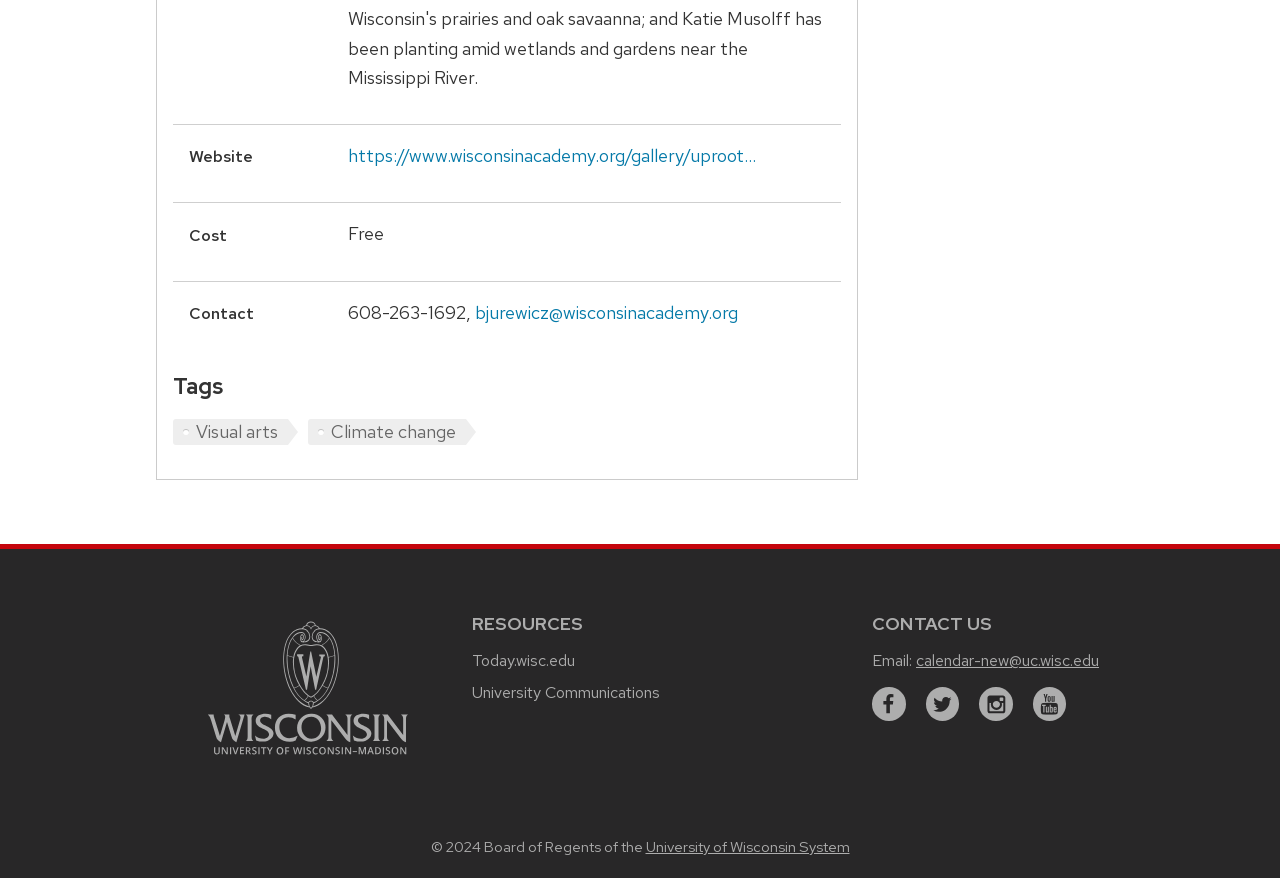Provide the bounding box coordinates of the UI element this sentence describes: "aria-label="youtube"".

[0.807, 0.783, 0.833, 0.821]